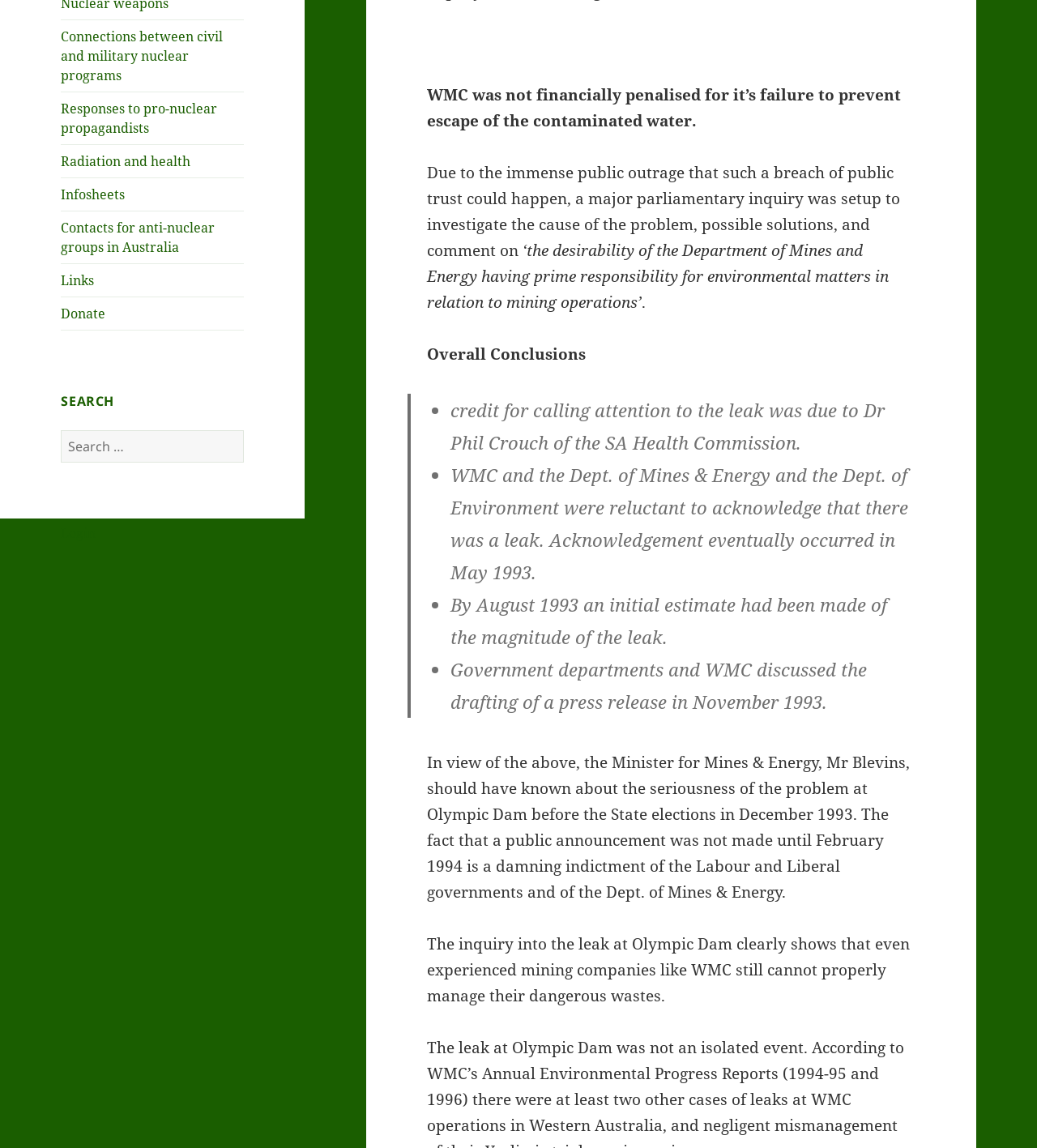Bounding box coordinates are to be given in the format (top-left x, top-left y, bottom-right x, bottom-right y). All values must be floating point numbers between 0 and 1. Provide the bounding box coordinate for the UI element described as: Maryland Department of Commerce

None